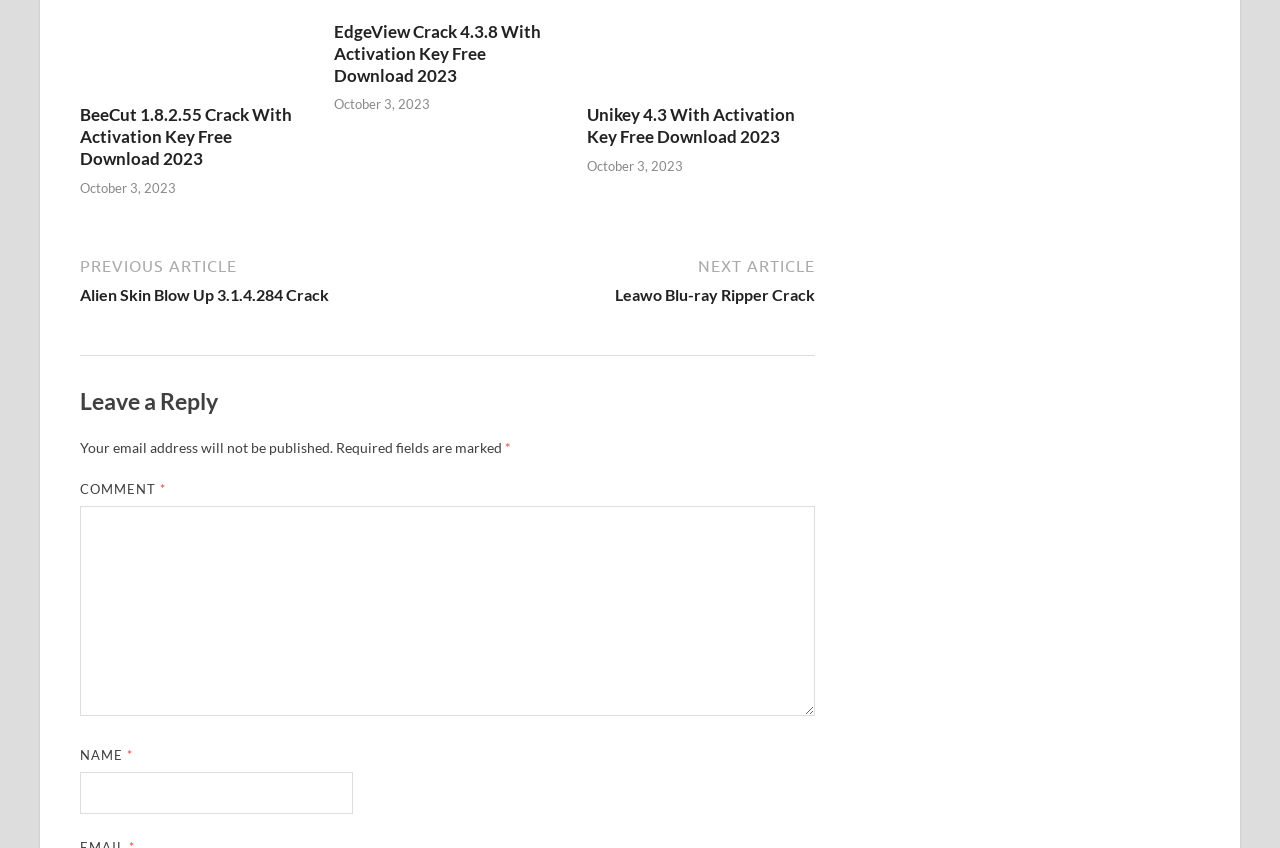Determine the bounding box coordinates of the target area to click to execute the following instruction: "View Unikey 4.3 details."

[0.459, 0.096, 0.637, 0.119]